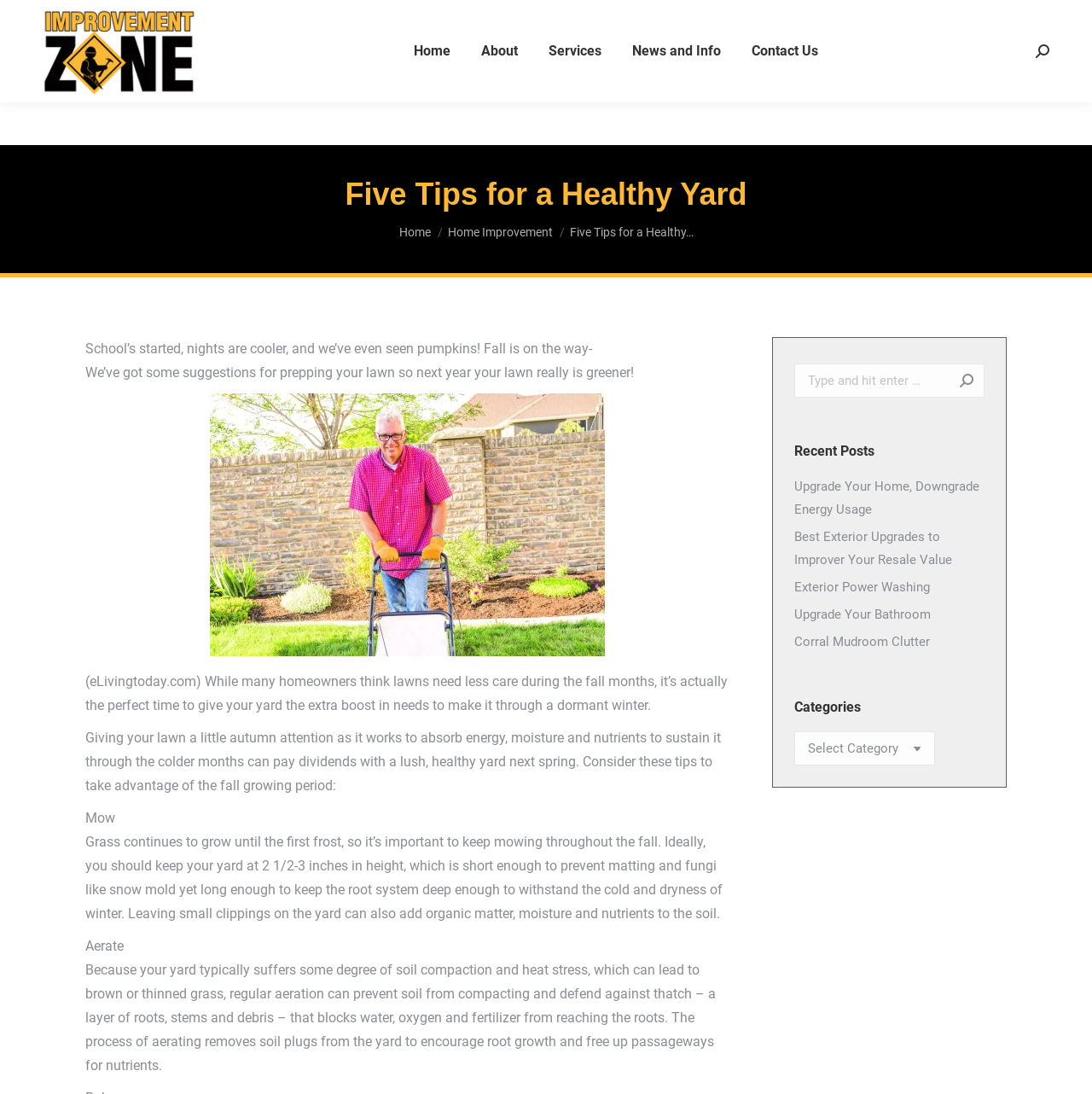Given the element description: "parent_node: Search:", predict the bounding box coordinates of this UI element. The coordinates must be four float numbers between 0 and 1, given as [left, top, right, bottom].

[0.877, 0.332, 0.893, 0.363]